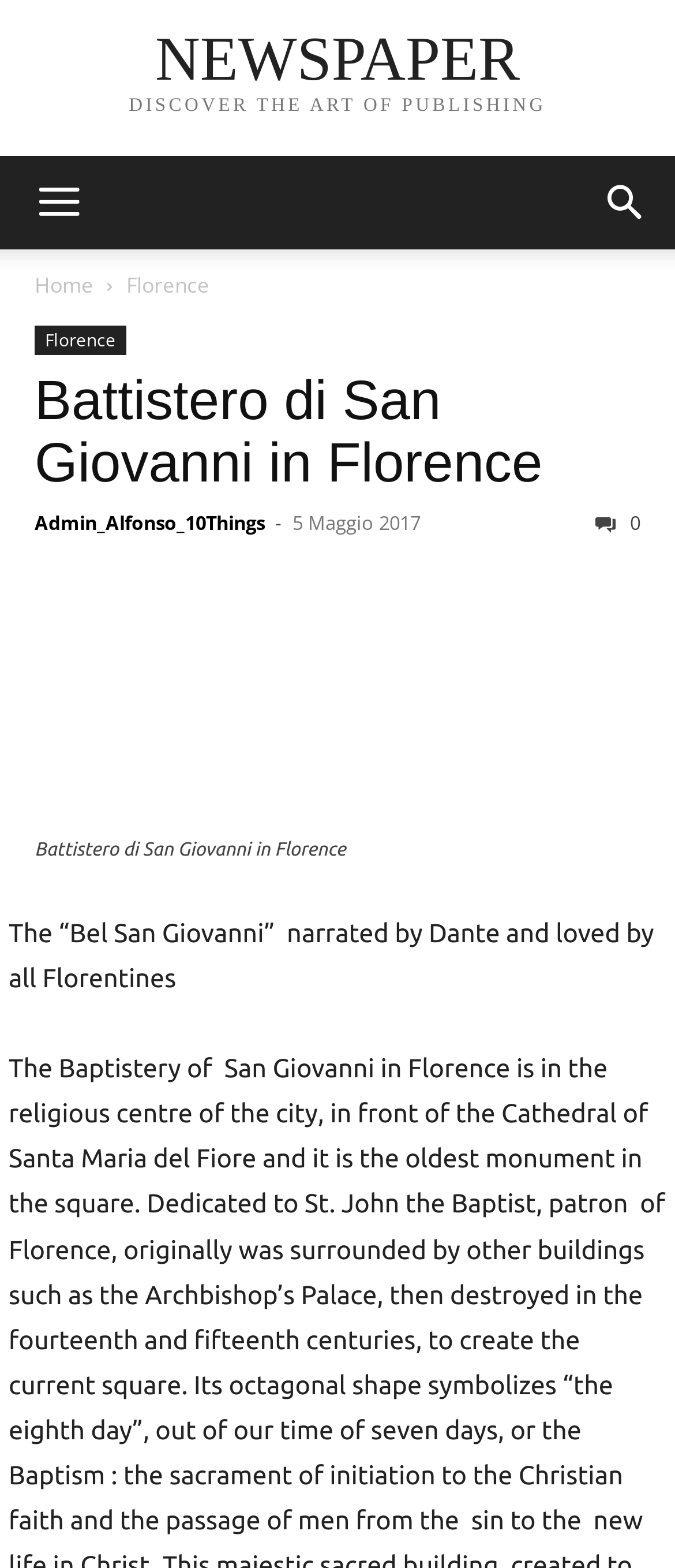What is the caption of the image?
Please answer the question with as much detail as possible using the screenshot.

The caption of the image can be found in the figcaption element which is located below the image. The caption is 'Battistero di San Giovanni in Florence'.